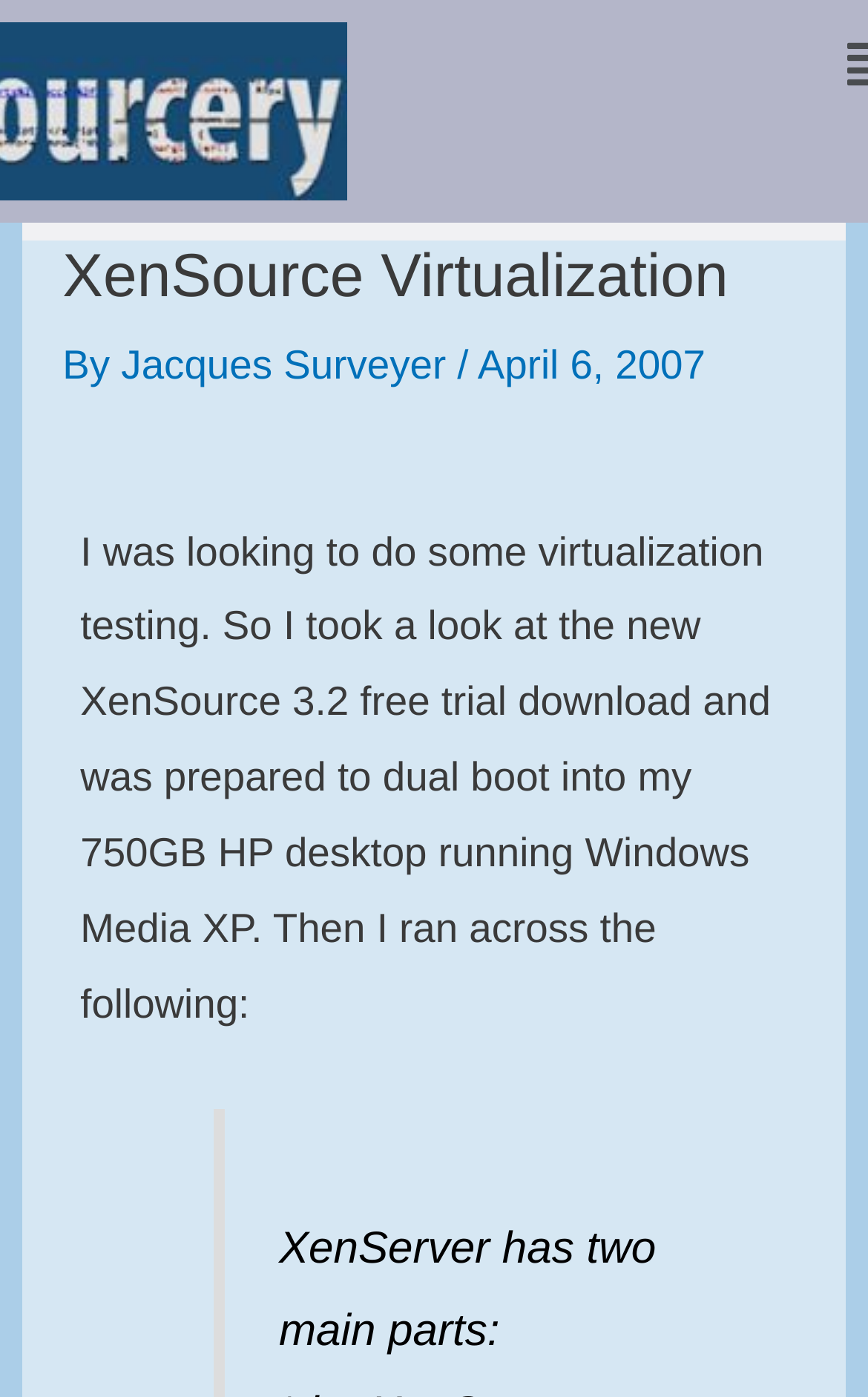What is the capacity of the author's HP desktop?
Please answer the question with as much detail and depth as you can.

The capacity of the author's HP desktop can be found in the first paragraph of the article, where it is written 'my 750GB HP desktop running Windows Media XP'.